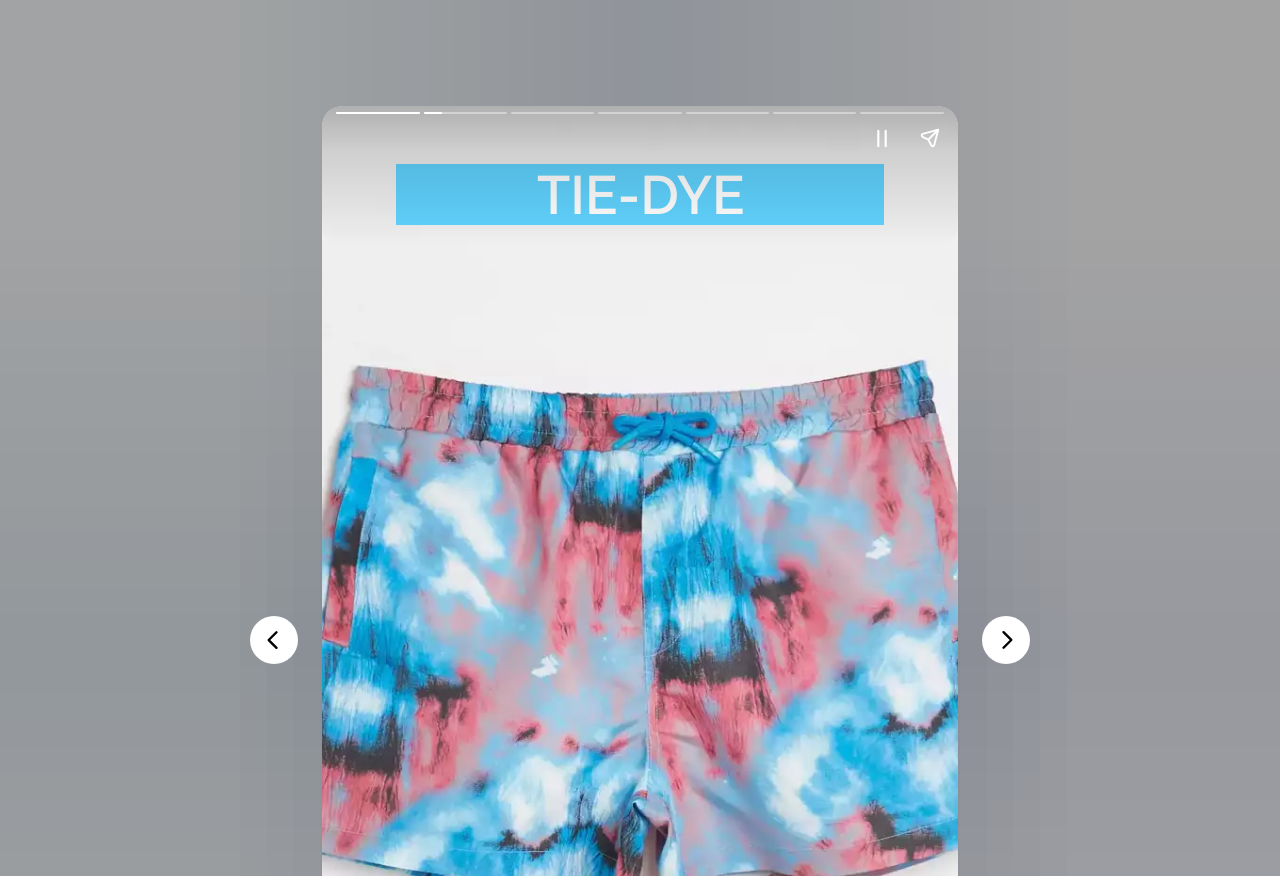Determine the bounding box coordinates for the UI element described. Format the coordinates as (top-left x, top-left y, bottom-right x, bottom-right y) and ensure all values are between 0 and 1. Element description: aria-label="Pause story"

[0.67, 0.13, 0.708, 0.184]